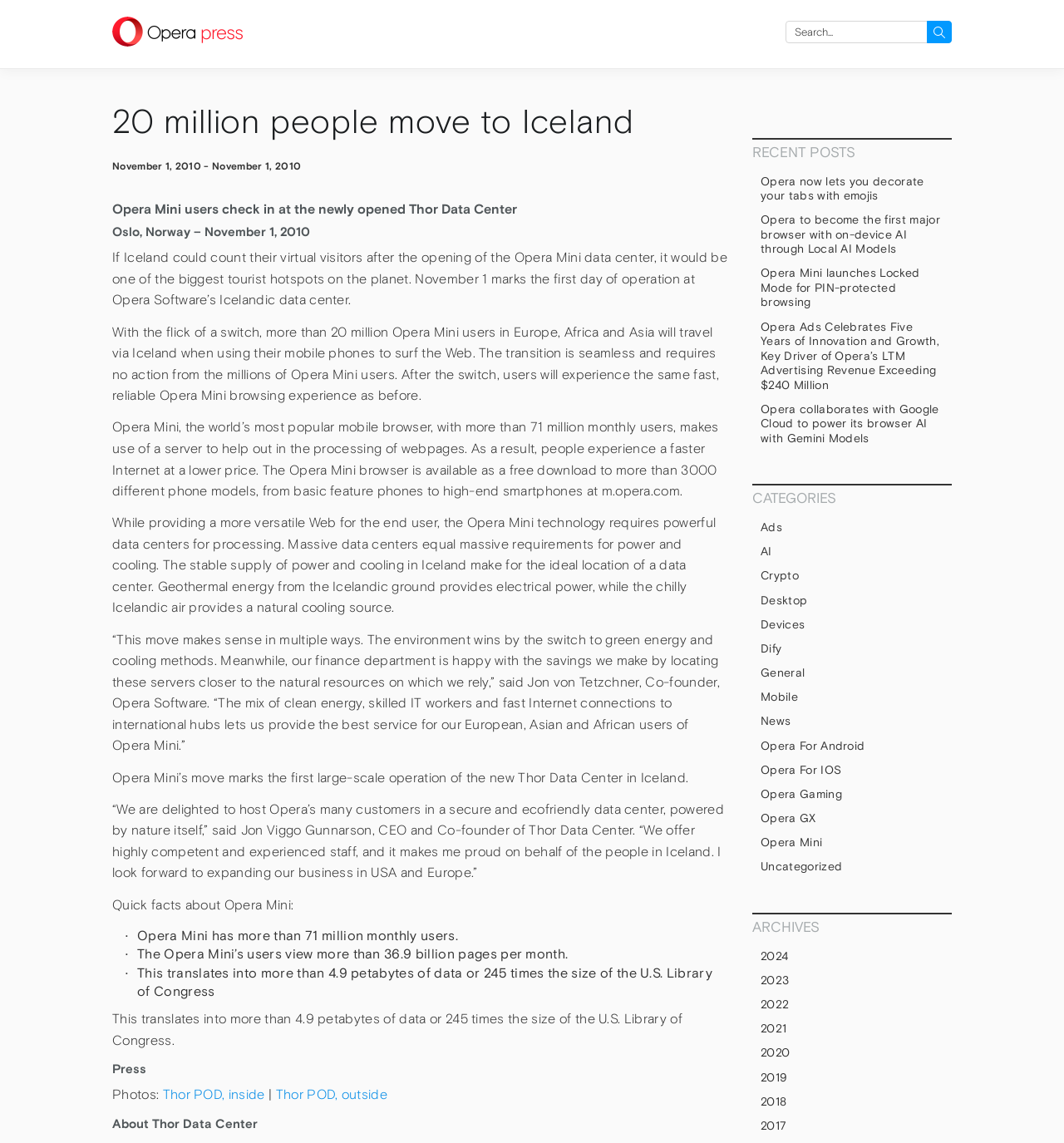What is the purpose of the Opera Mini browser?
Please provide a comprehensive answer based on the contents of the image.

I found the answer by looking at the text content of the webpage, specifically the paragraph that explains how Opera Mini works, which mentions that it 'makes use of a server to help out in the processing of webpages. As a result, people experience a faster Internet at a lower price.'